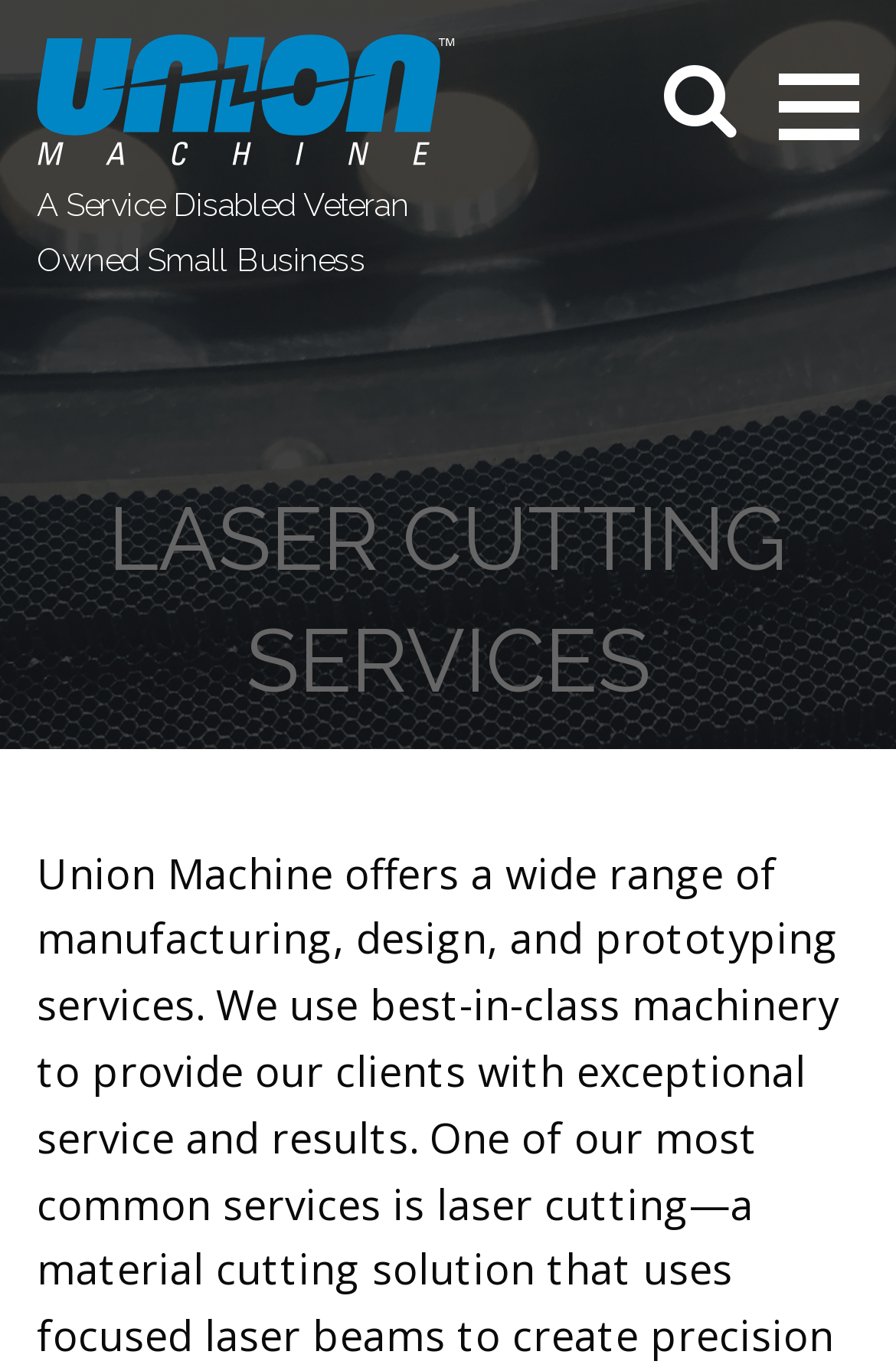Review the image closely and give a comprehensive answer to the question: What is the purpose of the 'SKIP TO CONTENT' link?

The link element with the description 'SKIP TO CONTENT' and bounding box coordinates [0.026, 0.017, 0.518, 0.092] suggests that it allows users to skip to the main content of the webpage, likely for accessibility purposes.